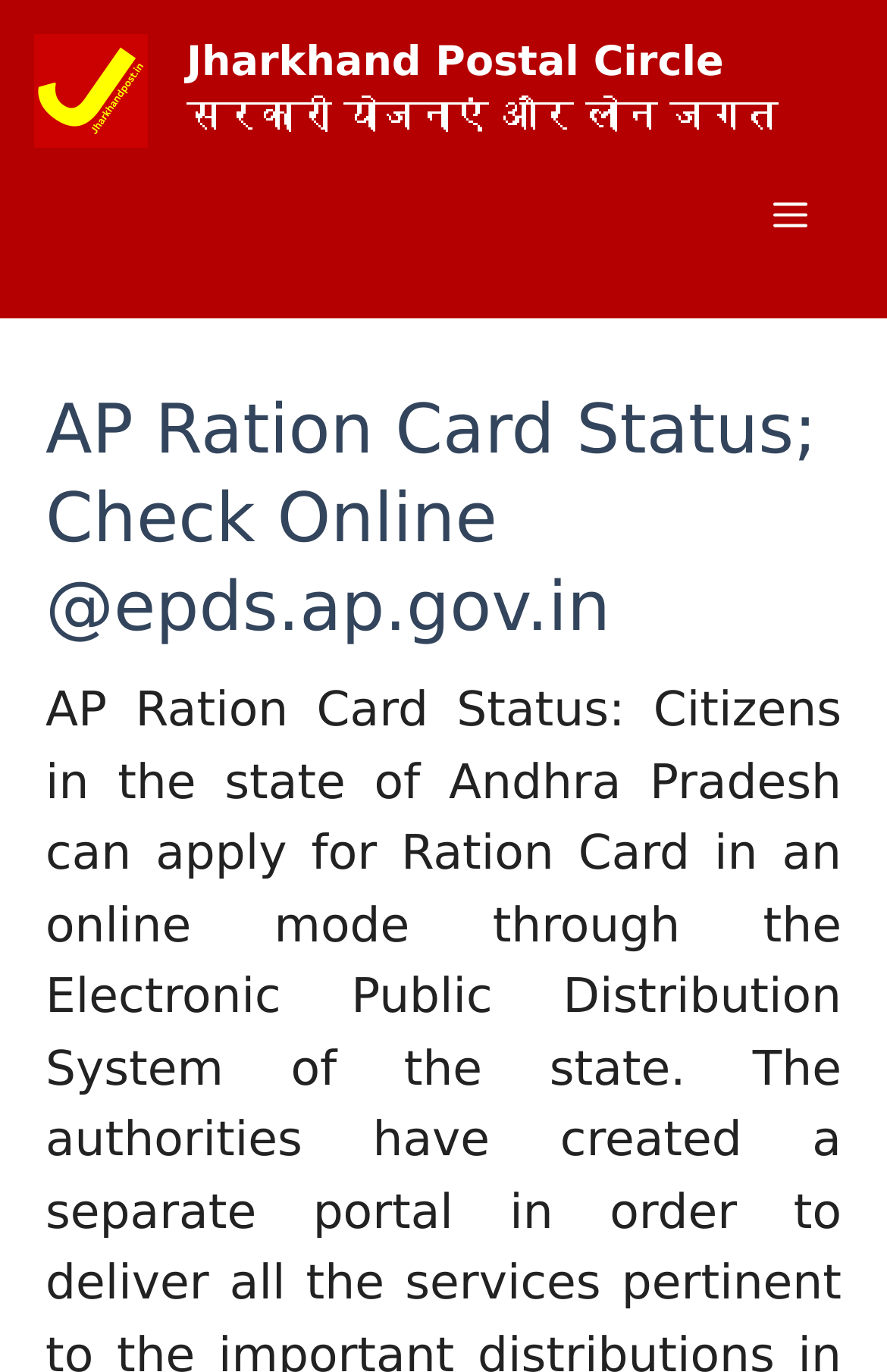What is the position of the navigation menu?
Give a one-word or short phrase answer based on the image.

Top-right